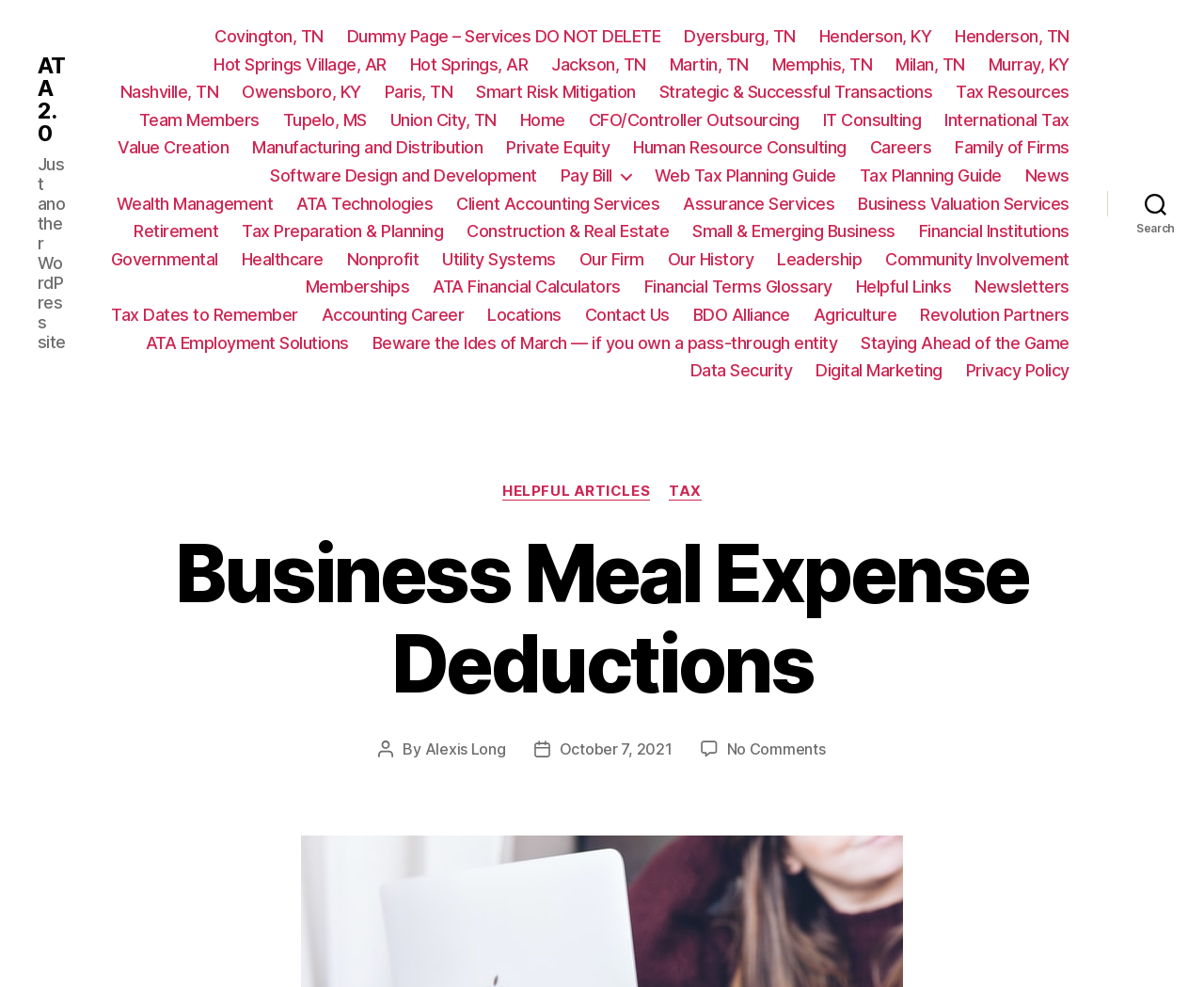Determine the bounding box coordinates of the section to be clicked to follow the instruction: "Read the 'Beware the Ides of March — if you own a pass-through entity' article". The coordinates should be given as four float numbers between 0 and 1, formatted as [left, top, right, bottom].

[0.309, 0.337, 0.696, 0.358]